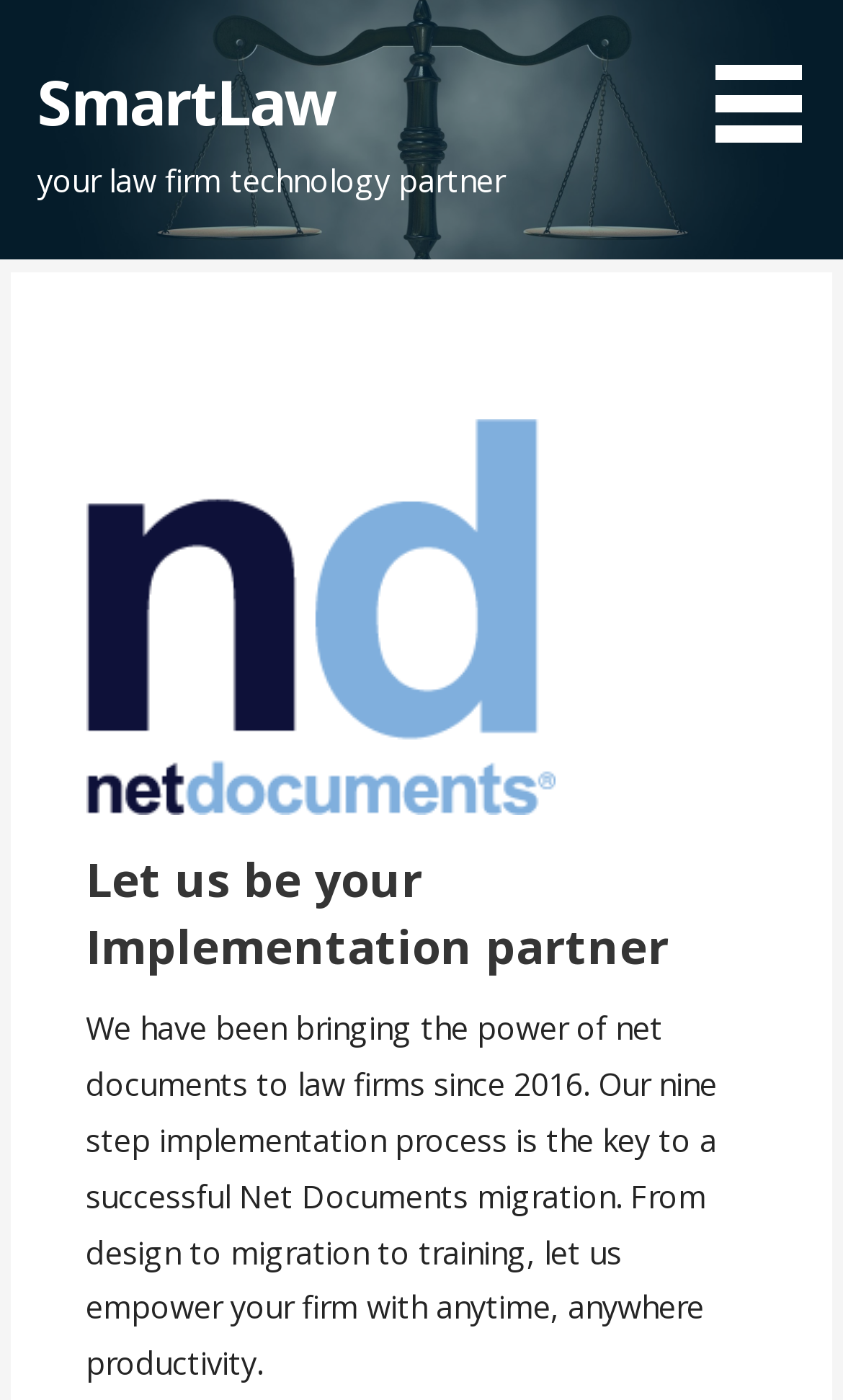From the element description: "SmartLaw", extract the bounding box coordinates of the UI element. The coordinates should be expressed as four float numbers between 0 and 1, in the order [left, top, right, bottom].

[0.045, 0.041, 0.399, 0.101]